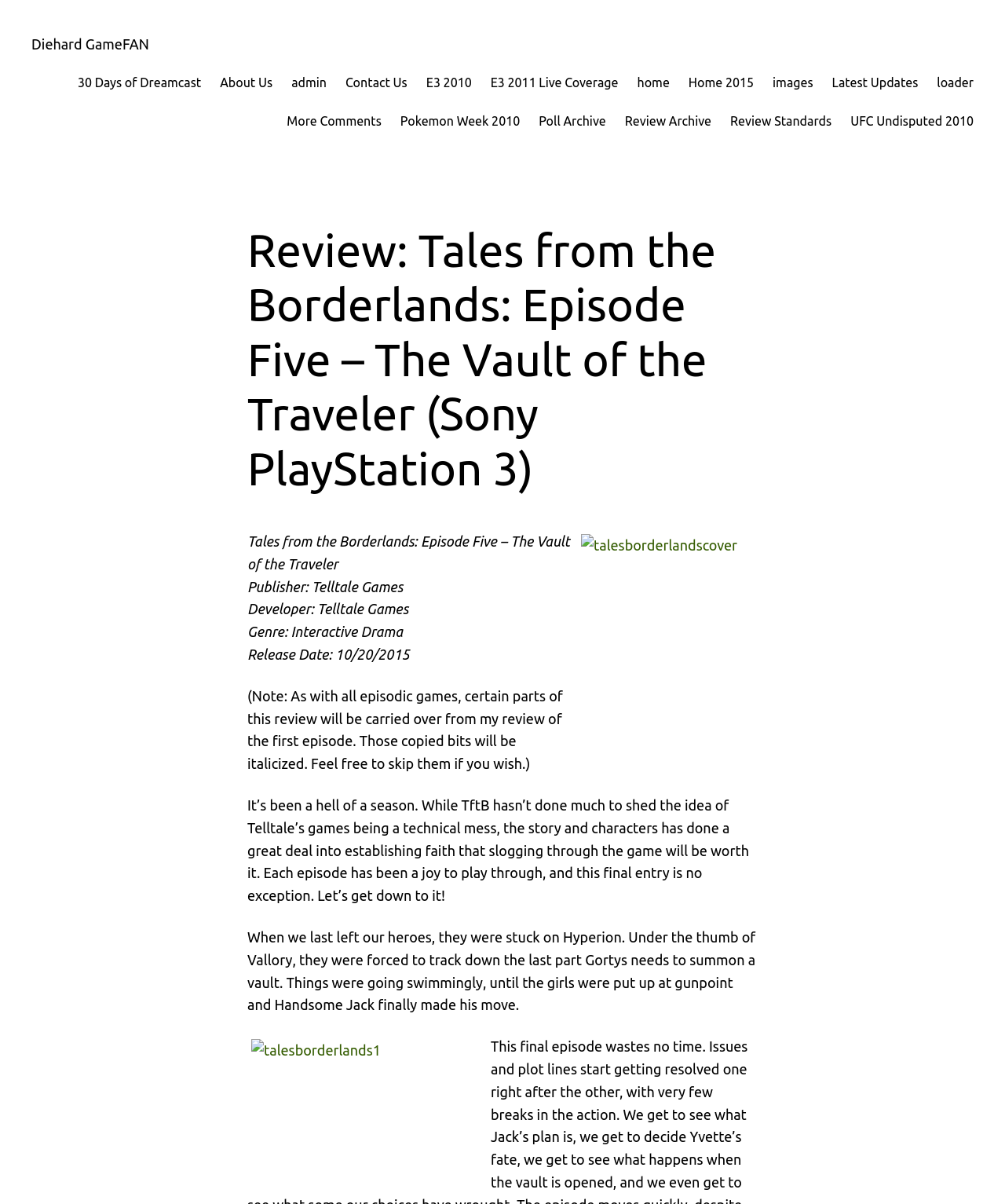Locate the bounding box coordinates of the clickable area needed to fulfill the instruction: "Click on the 'images' link".

[0.769, 0.061, 0.809, 0.077]